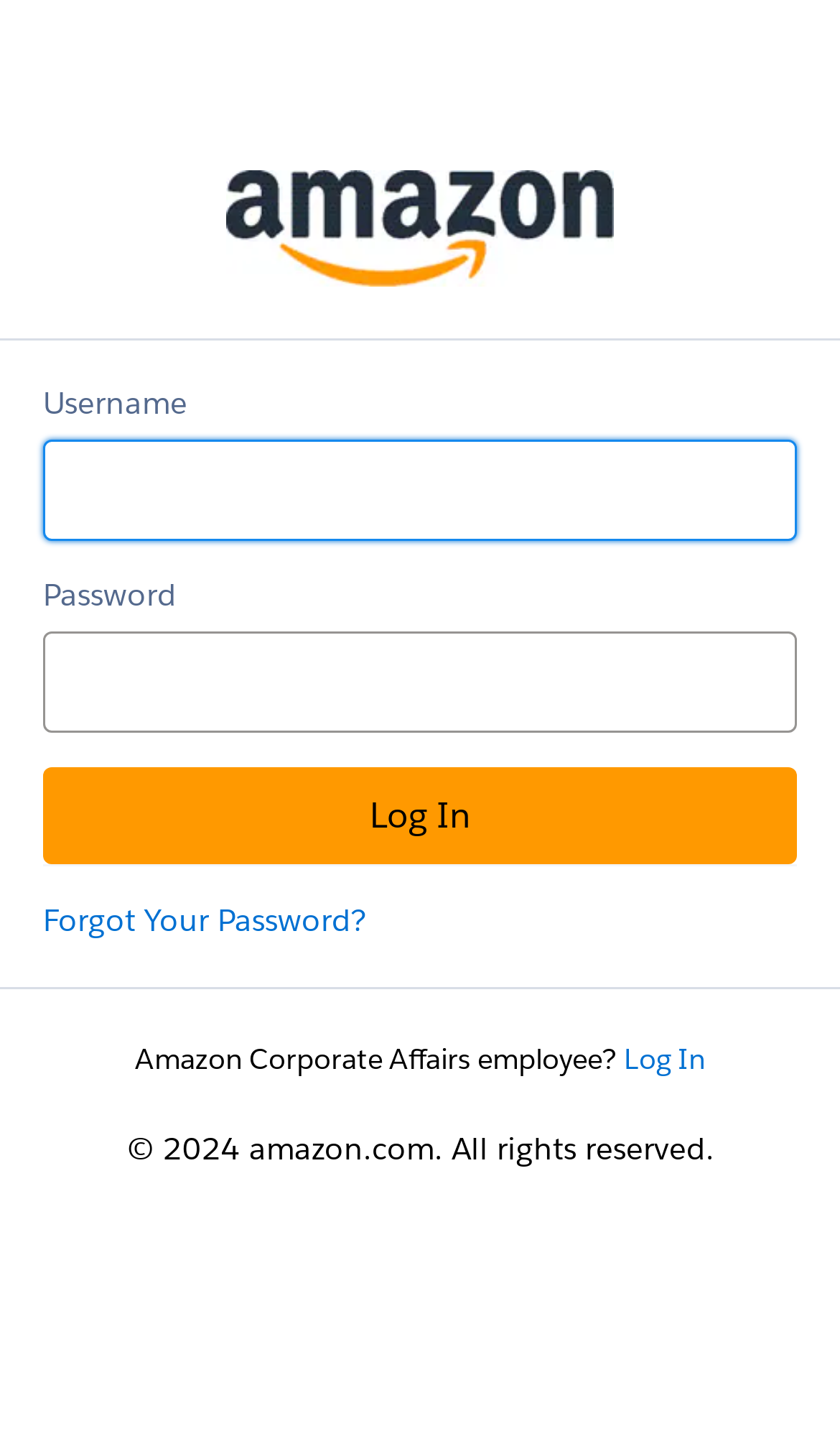What can you do if you forgot your password?
Provide a comprehensive and detailed answer to the question.

If you forgot your password, you can click the 'Forgot Your Password?' link to recover it, which is located below the password input field.